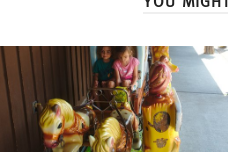Give a thorough explanation of the image.

Two children enjoy a playful ride on a vintage carousel featuring brightly colored horses. The scene captures a moment of joy and innocence, with one child wearing a teal shirt and the other in a pink one, both smiling as they sit side by side. The carousel, with its whimsical design, evokes a sense of nostalgia, reminding viewers of simpler times filled with childhood wonder. The background suggests an outdoor setting, contributing to the cheerful atmosphere of the experience. This image forms part of a visual collection that emphasizes moments of happiness and leisure, alongside a recommendation of related content that you might also enjoy.